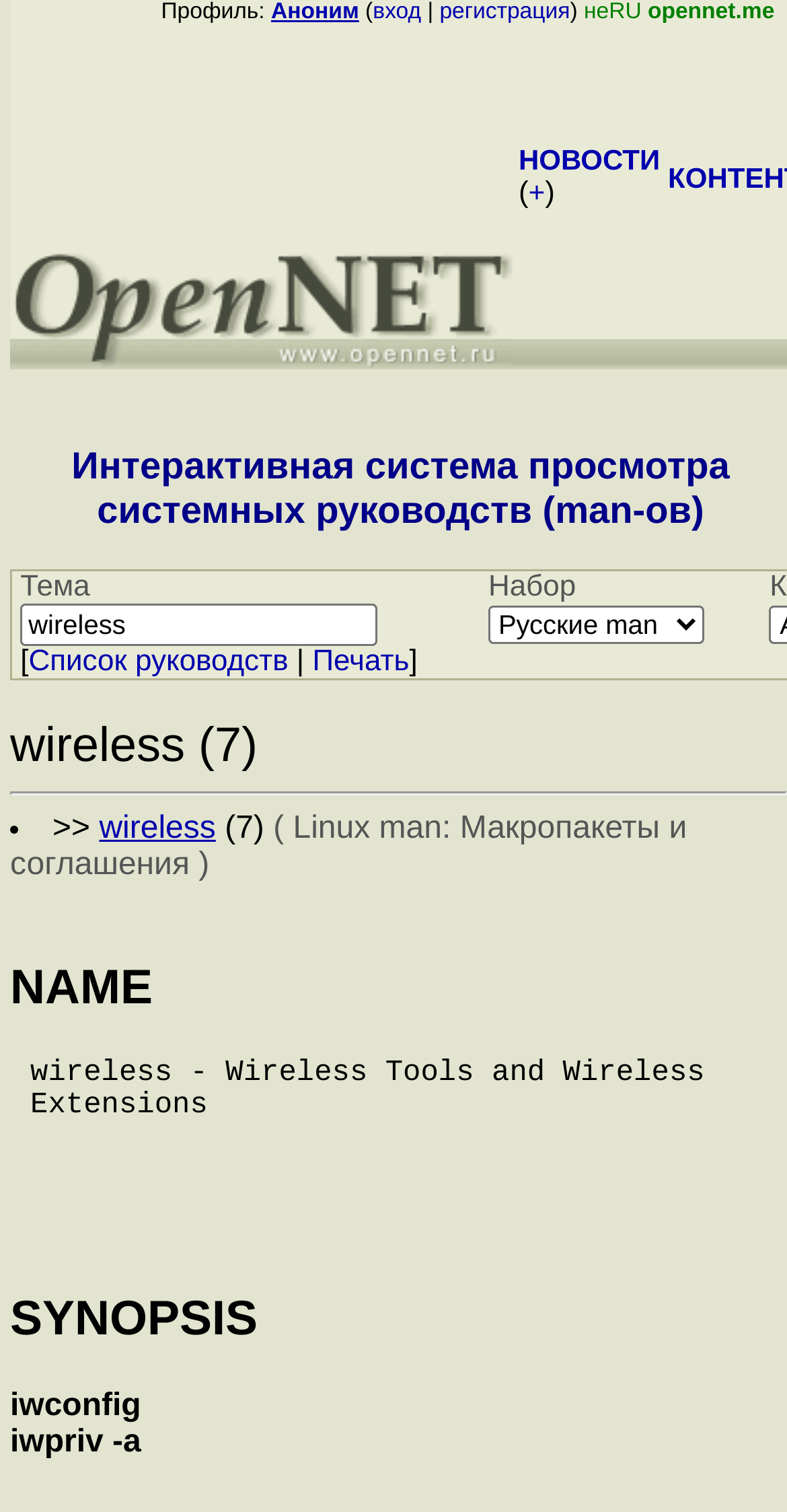Create an elaborate caption that covers all aspects of the webpage.

The webpage appears to be a documentation or manual page for the OpenNet project, specifically focused on wireless tools and wireless extensions. 

At the top of the page, there is a profile section with links to "Аноним" (Anonymous), "вход" (Login), and "регистрация" (Registration). Next to this section, there is a text describing a point of entry through CDN Cloudflare without a RU domain.

Below this, there is a table with two columns, one labeled "Тема" (Theme) and the other labeled "Набор" (Set). The first column has a subheading "wireless" and a text box, while the second column has a dropdown menu labeled "Русские man" (Russian man) and links to "Cписок руководств" (List of Guides) and "Печать" (Print).

The main content of the page is divided into sections, each with a heading. The first section is titled "Интерактивная система просмотра системных руководств (man-ов)" (Interactive System for Viewing System Guides (man-ov)). The second section is titled "NAME" and has a brief description of the wireless tools and wireless extensions. The third section is titled "SYNOPSIS" and lists some commands, including "iwconfig" and "iwpriv -a".

Throughout the page, there are various links, text boxes, and dropdown menus that provide additional information and functionality. There is also an image associated with the OpenNet project.